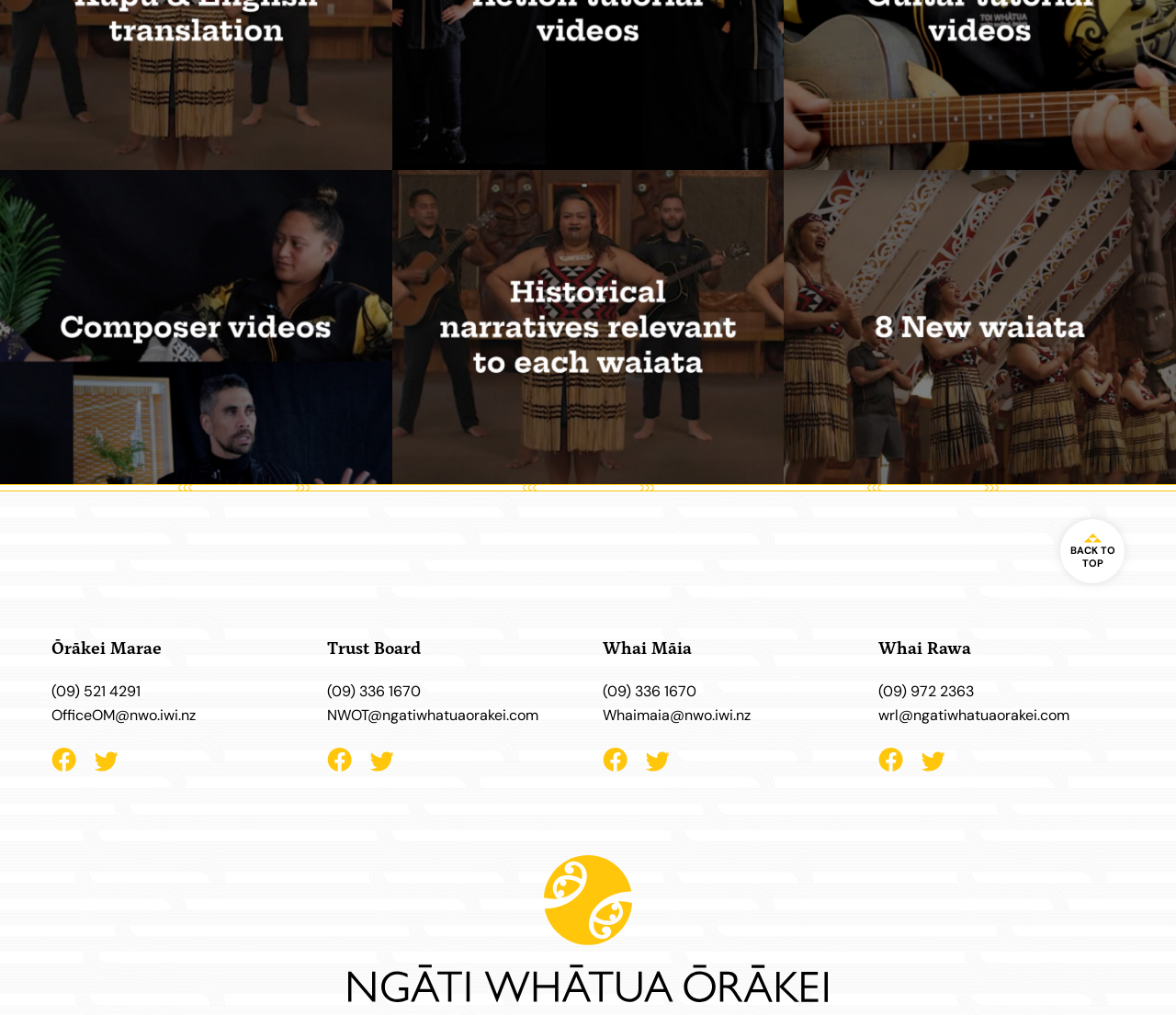How many sections are there on this webpage?
Based on the image, answer the question with a single word or brief phrase.

4